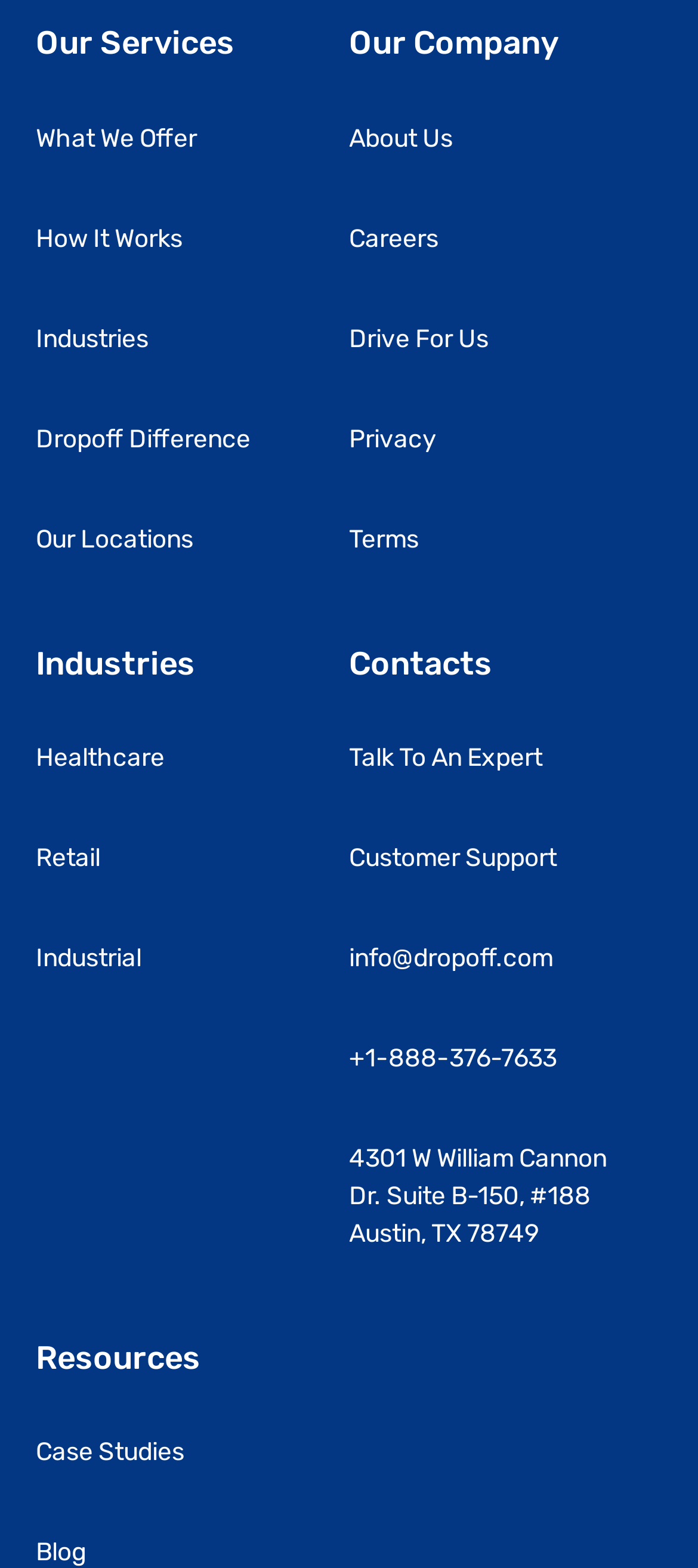Determine the bounding box coordinates for the clickable element required to fulfill the instruction: "Learn about what the company offers". Provide the coordinates as four float numbers between 0 and 1, i.e., [left, top, right, bottom].

[0.051, 0.078, 0.282, 0.1]